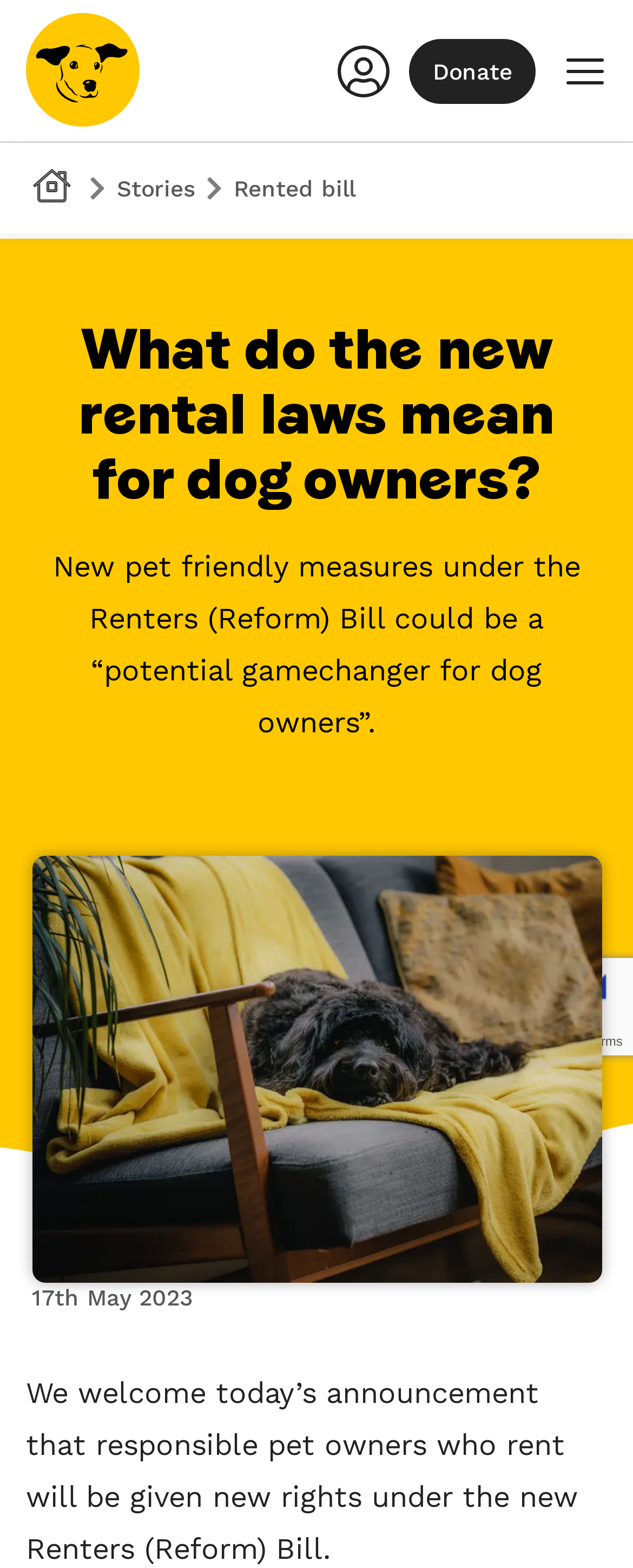Identify the bounding box coordinates of the area you need to click to perform the following instruction: "Click the 'Home' link".

[0.041, 0.008, 0.221, 0.082]